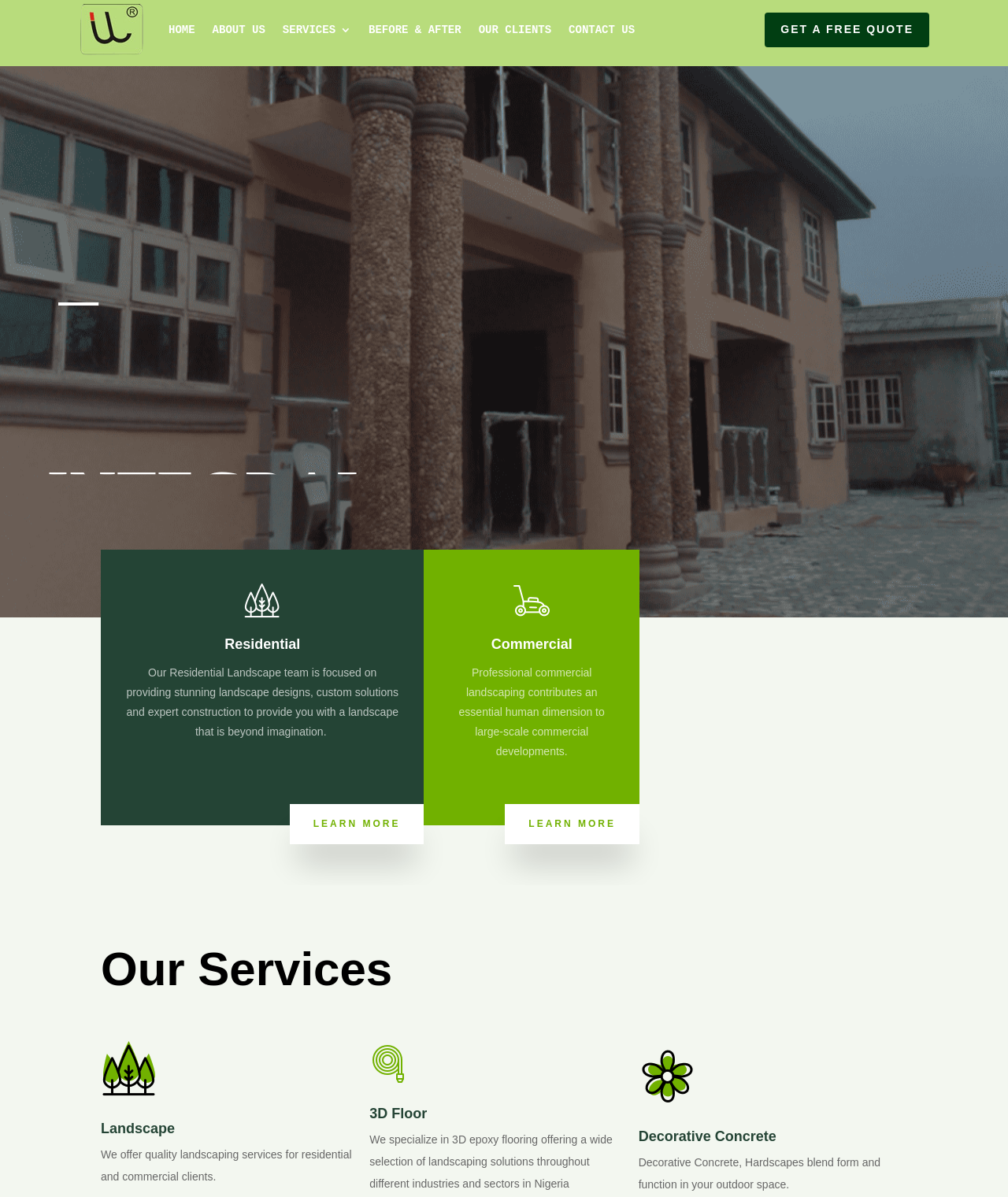How many types of landscaping services are mentioned?
Answer briefly with a single word or phrase based on the image.

3